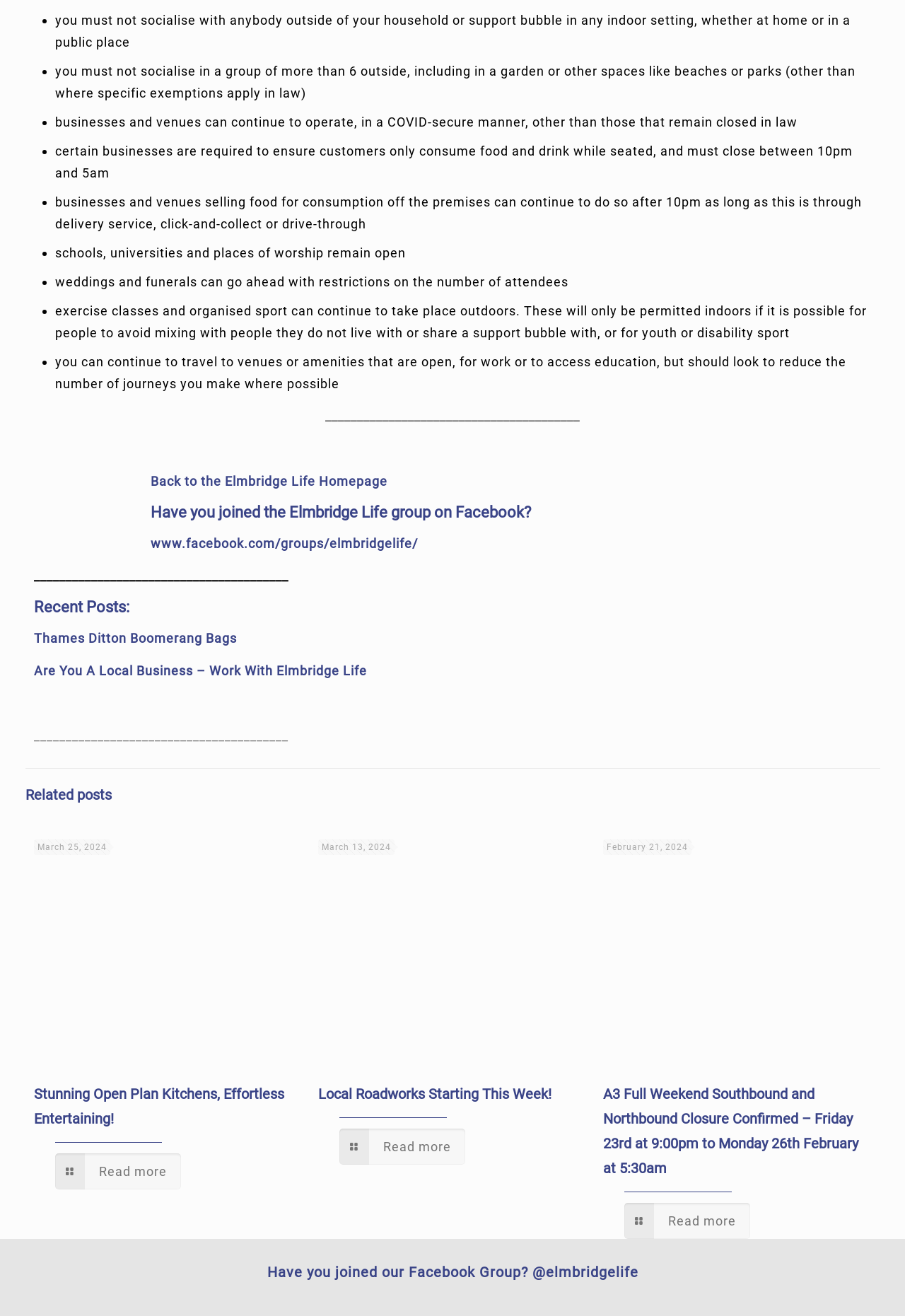Please identify the bounding box coordinates of the region to click in order to complete the task: "Check out 'Local Roadworks Starting This Week!'". The coordinates must be four float numbers between 0 and 1, specified as [left, top, right, bottom].

[0.375, 0.858, 0.514, 0.885]